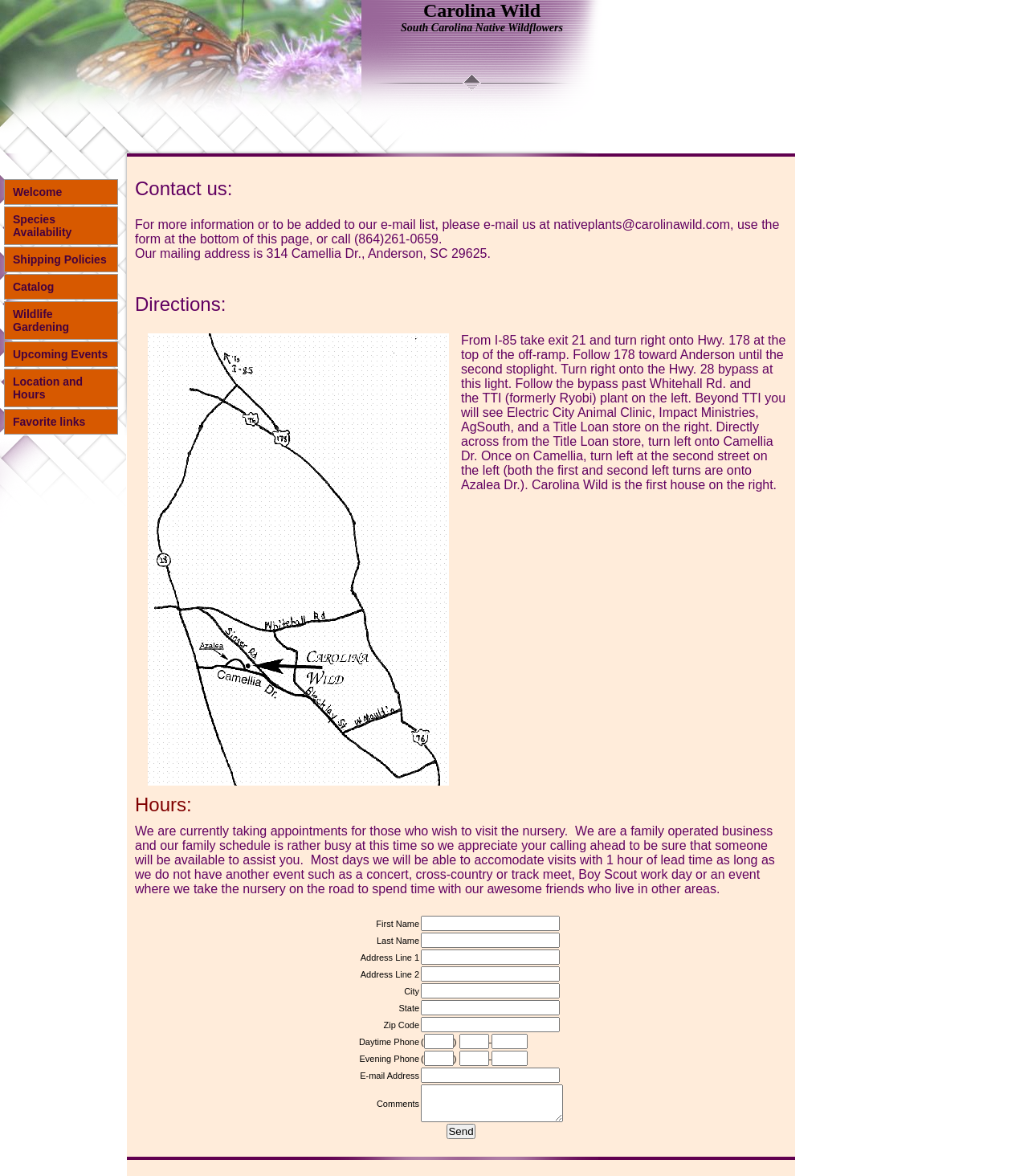Determine the bounding box coordinates for the clickable element to execute this instruction: "Explore nurturing body, mind, soul and bones". Provide the coordinates as four float numbers between 0 and 1, i.e., [left, top, right, bottom].

None